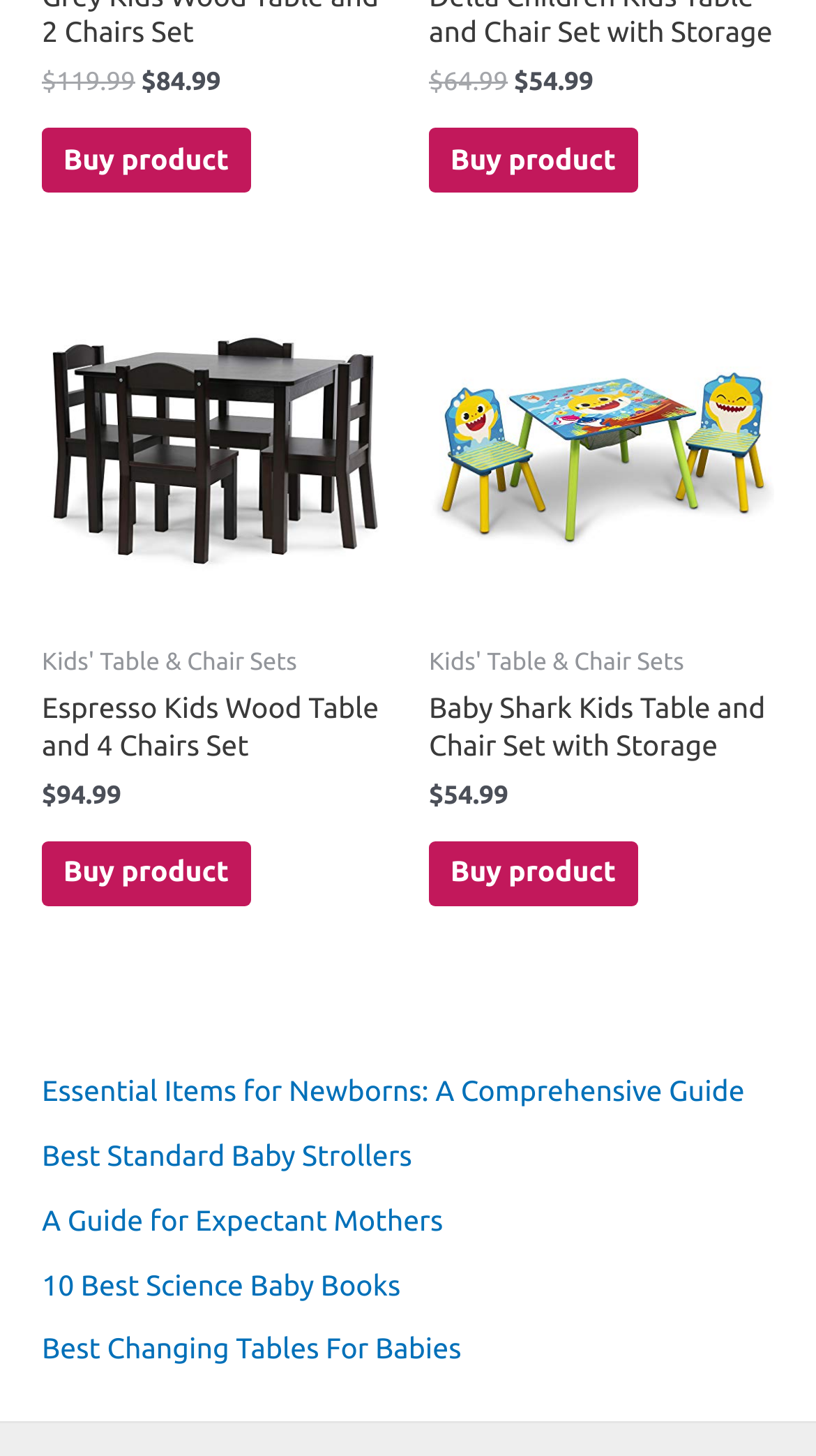Find the bounding box coordinates for the UI element whose description is: "Buy product". The coordinates should be four float numbers between 0 and 1, in the format [left, top, right, bottom].

[0.526, 0.577, 0.781, 0.623]